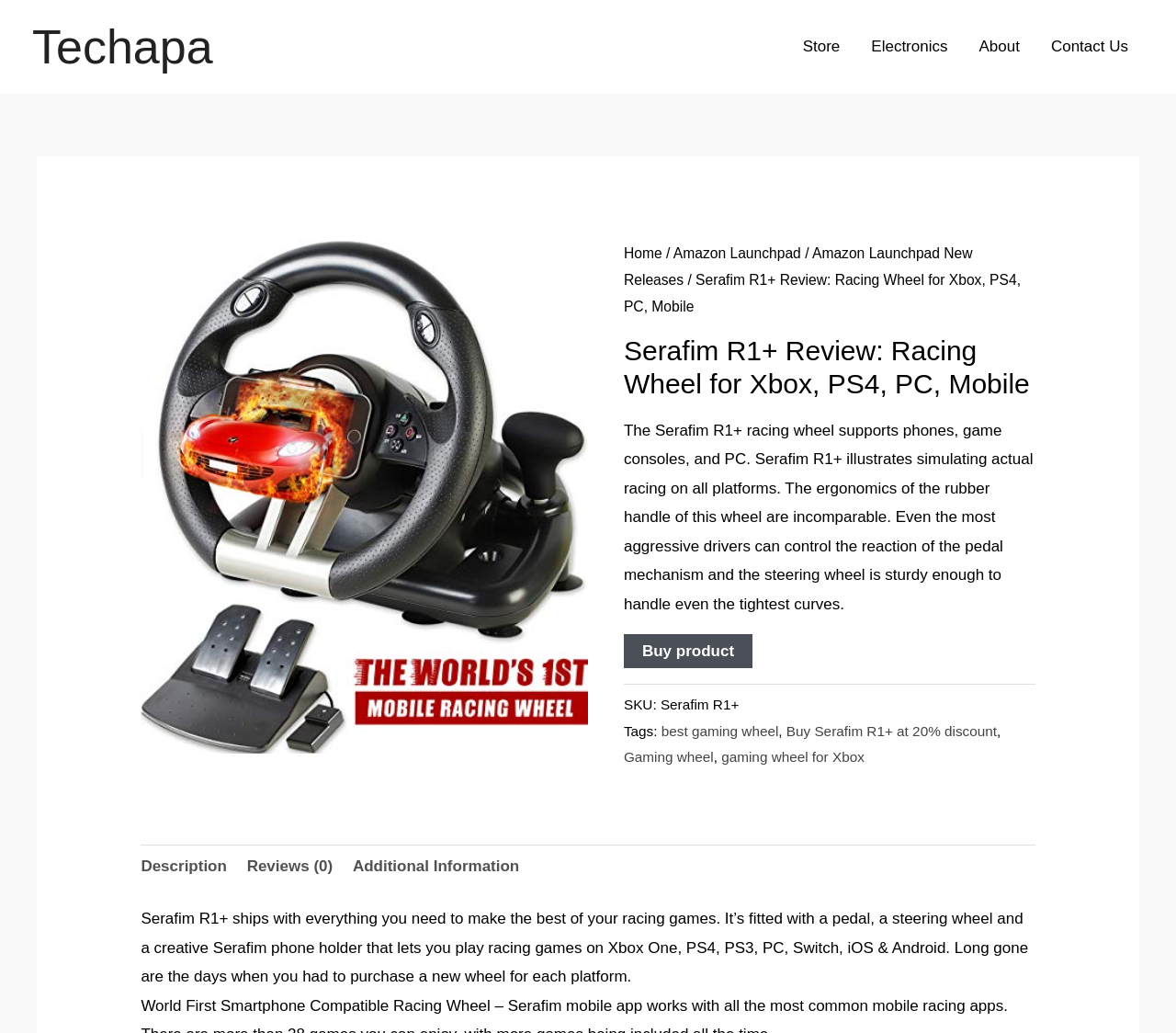Use a single word or phrase to answer the question:
How many reviews are there for this product?

0